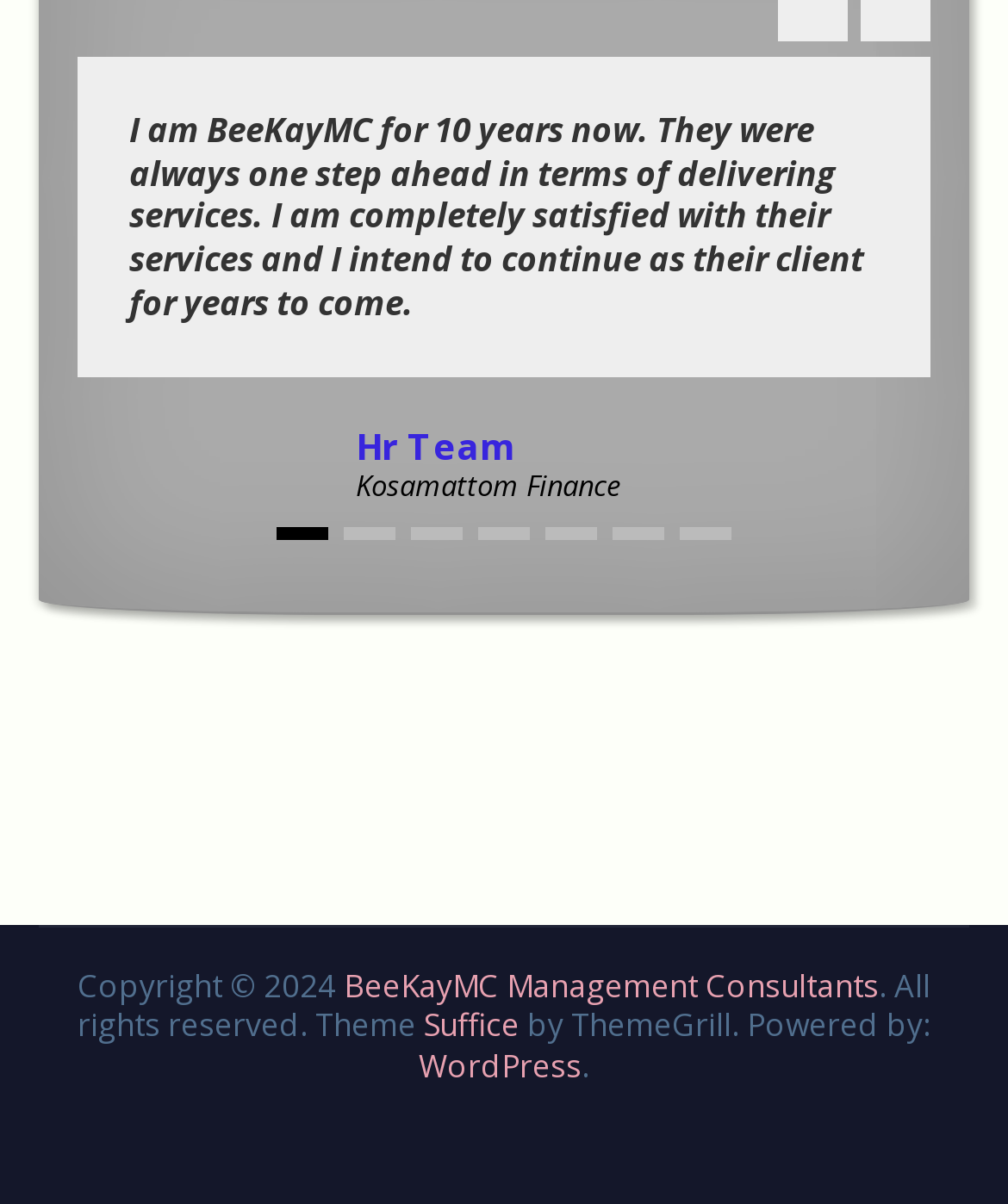Provide the bounding box coordinates of the HTML element this sentence describes: "BeeKayMC Management Consultants". The bounding box coordinates consist of four float numbers between 0 and 1, i.e., [left, top, right, bottom].

[0.341, 0.8, 0.872, 0.836]